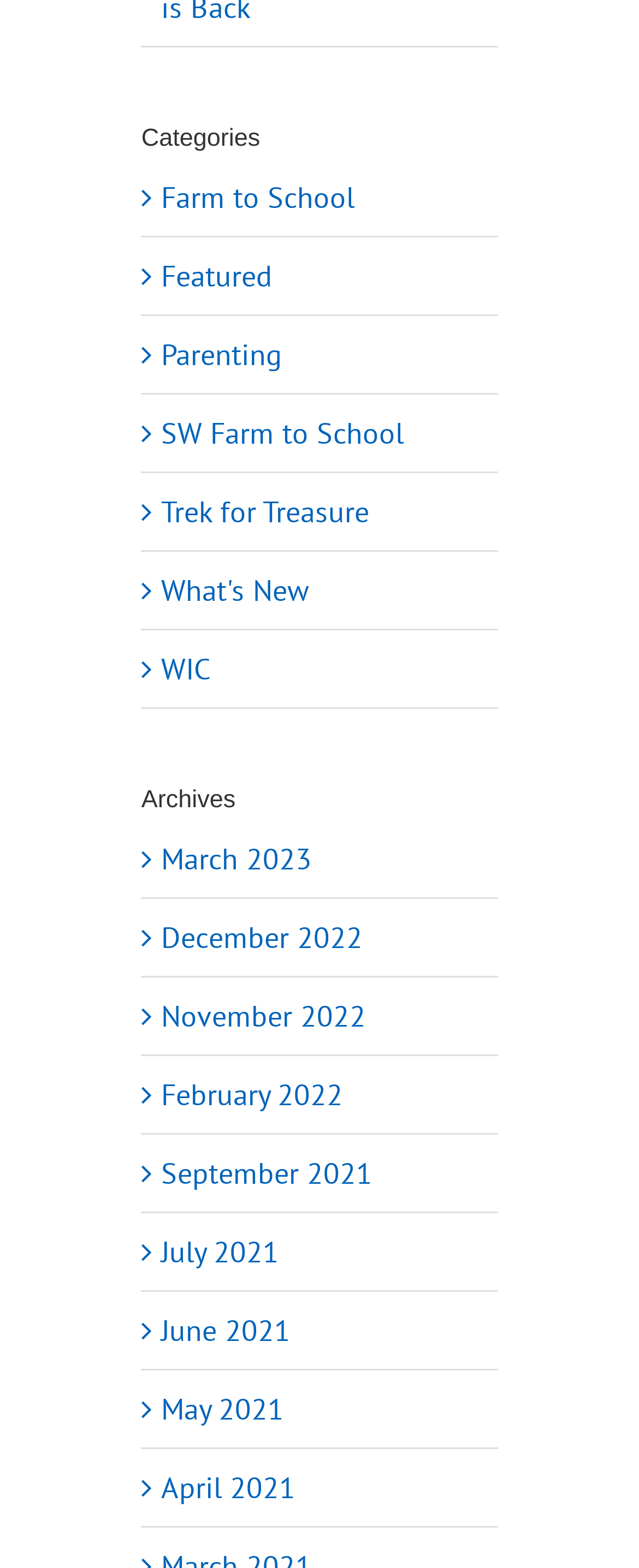Please locate the bounding box coordinates of the element's region that needs to be clicked to follow the instruction: "Browse archives from March 2023". The bounding box coordinates should be provided as four float numbers between 0 and 1, i.e., [left, top, right, bottom].

[0.252, 0.535, 0.488, 0.559]